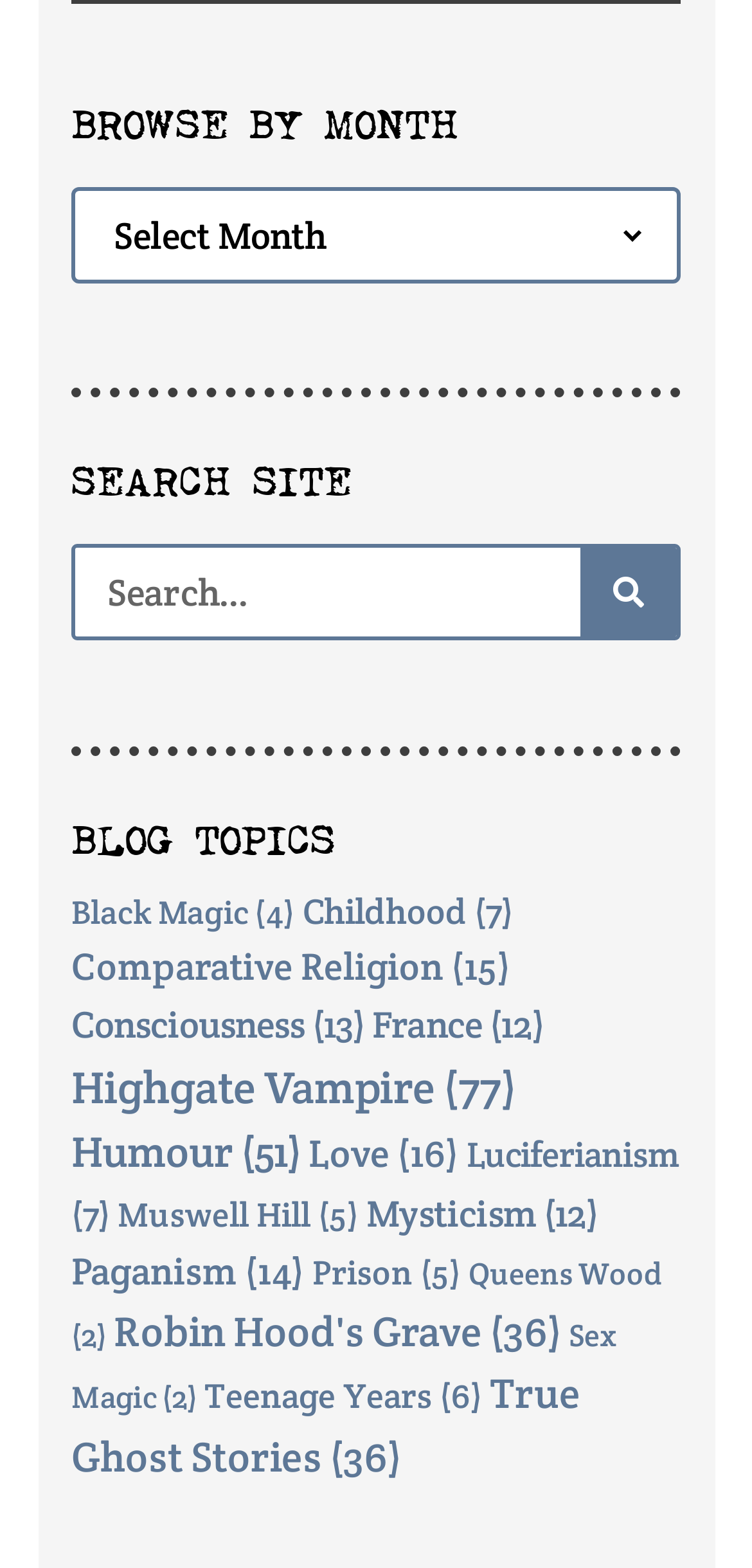Highlight the bounding box coordinates of the element that should be clicked to carry out the following instruction: "Select a blog topic". The coordinates must be given as four float numbers ranging from 0 to 1, i.e., [left, top, right, bottom].

[0.095, 0.568, 0.392, 0.596]